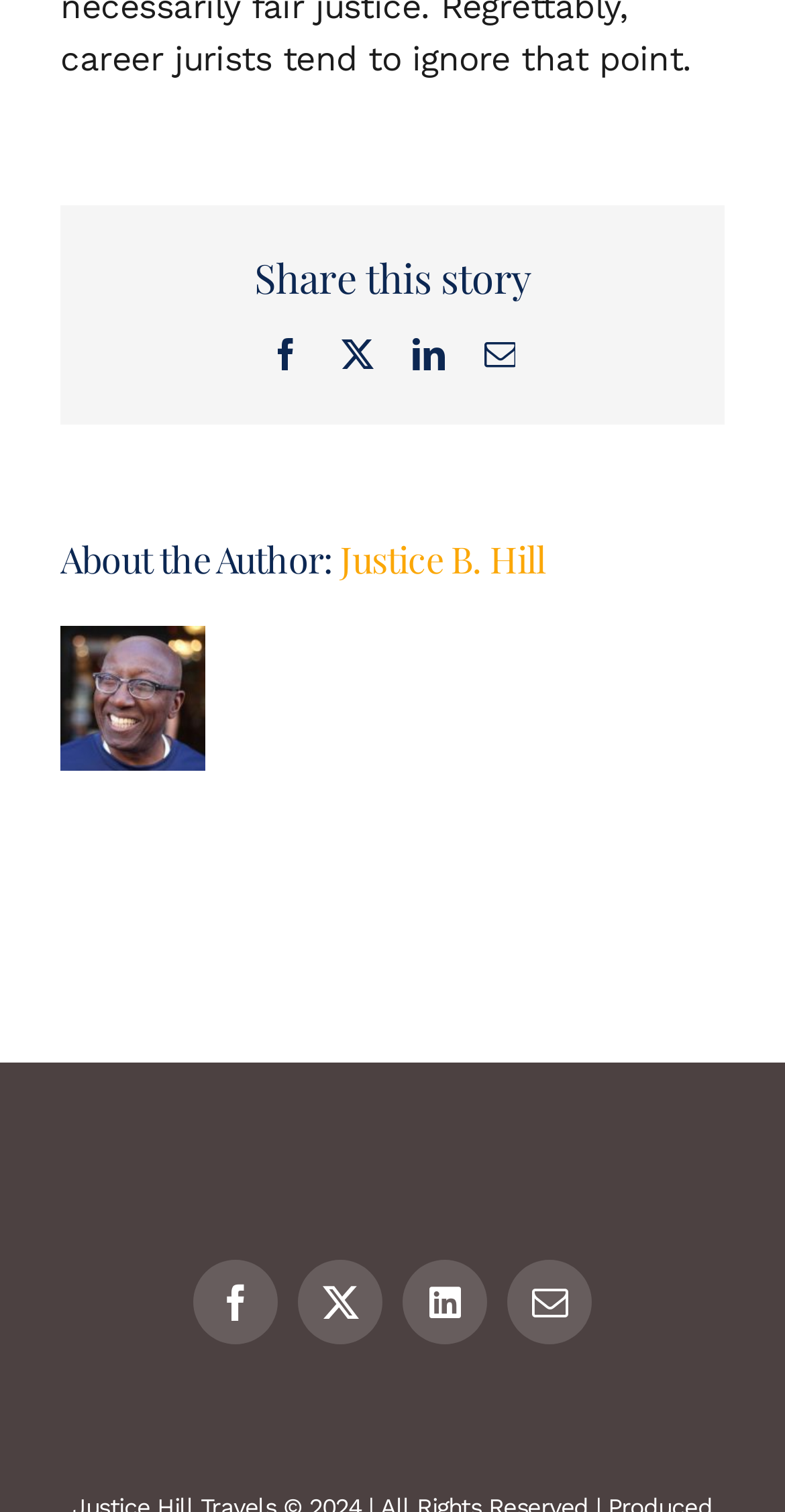Locate the bounding box coordinates of the element you need to click to accomplish the task described by this instruction: "Open LinkedIn".

[0.526, 0.224, 0.565, 0.245]